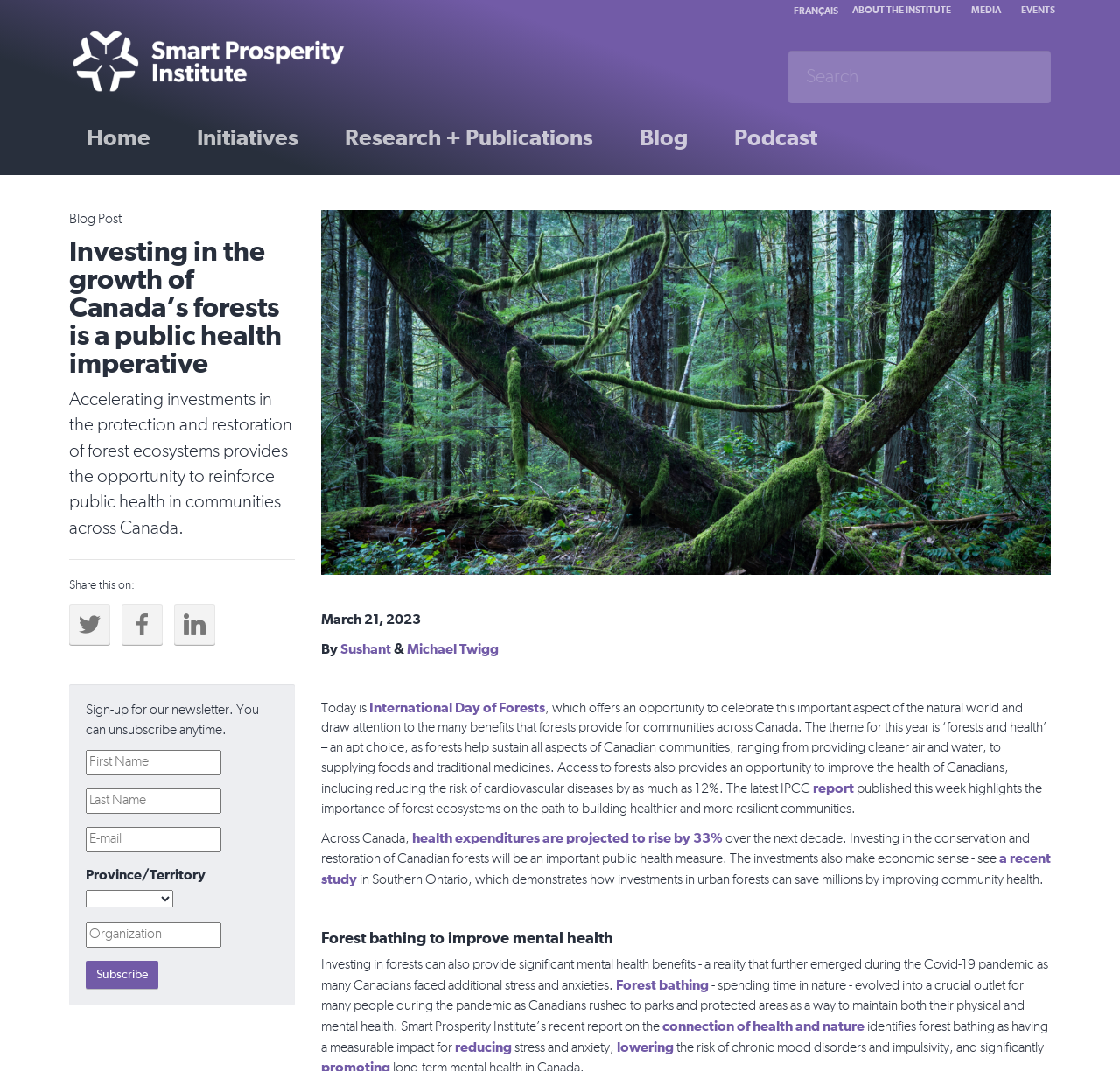Please answer the following question using a single word or phrase: 
What is the name of the institute?

Smart Prosperity Institute